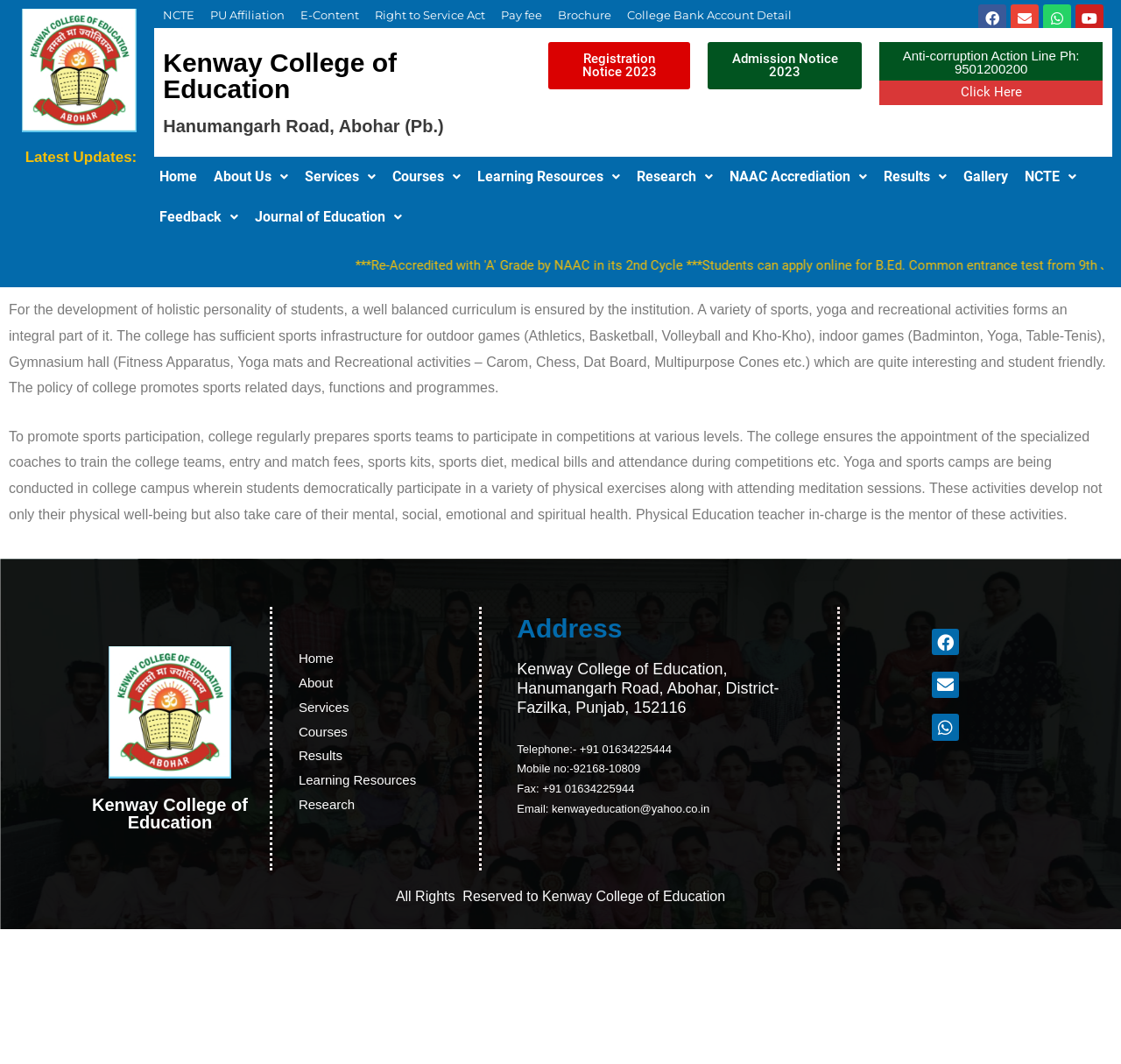Please specify the bounding box coordinates of the element that should be clicked to execute the given instruction: 'Check the 'College Bank Account Detail''. Ensure the coordinates are four float numbers between 0 and 1, expressed as [left, top, right, bottom].

[0.56, 0.004, 0.706, 0.024]